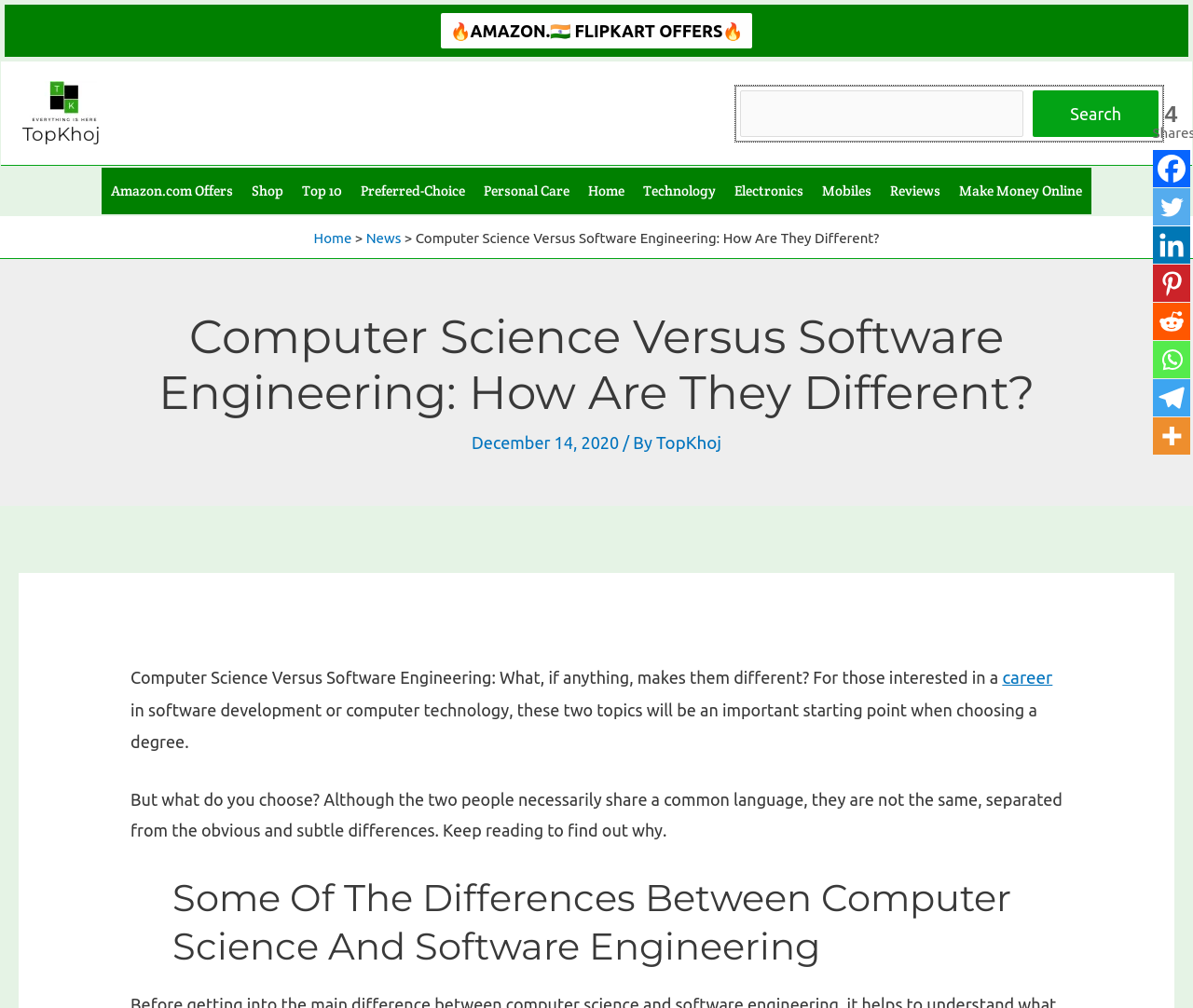Could you locate the bounding box coordinates for the section that should be clicked to accomplish this task: "Click on the 'ELECTRONICS' link".

None